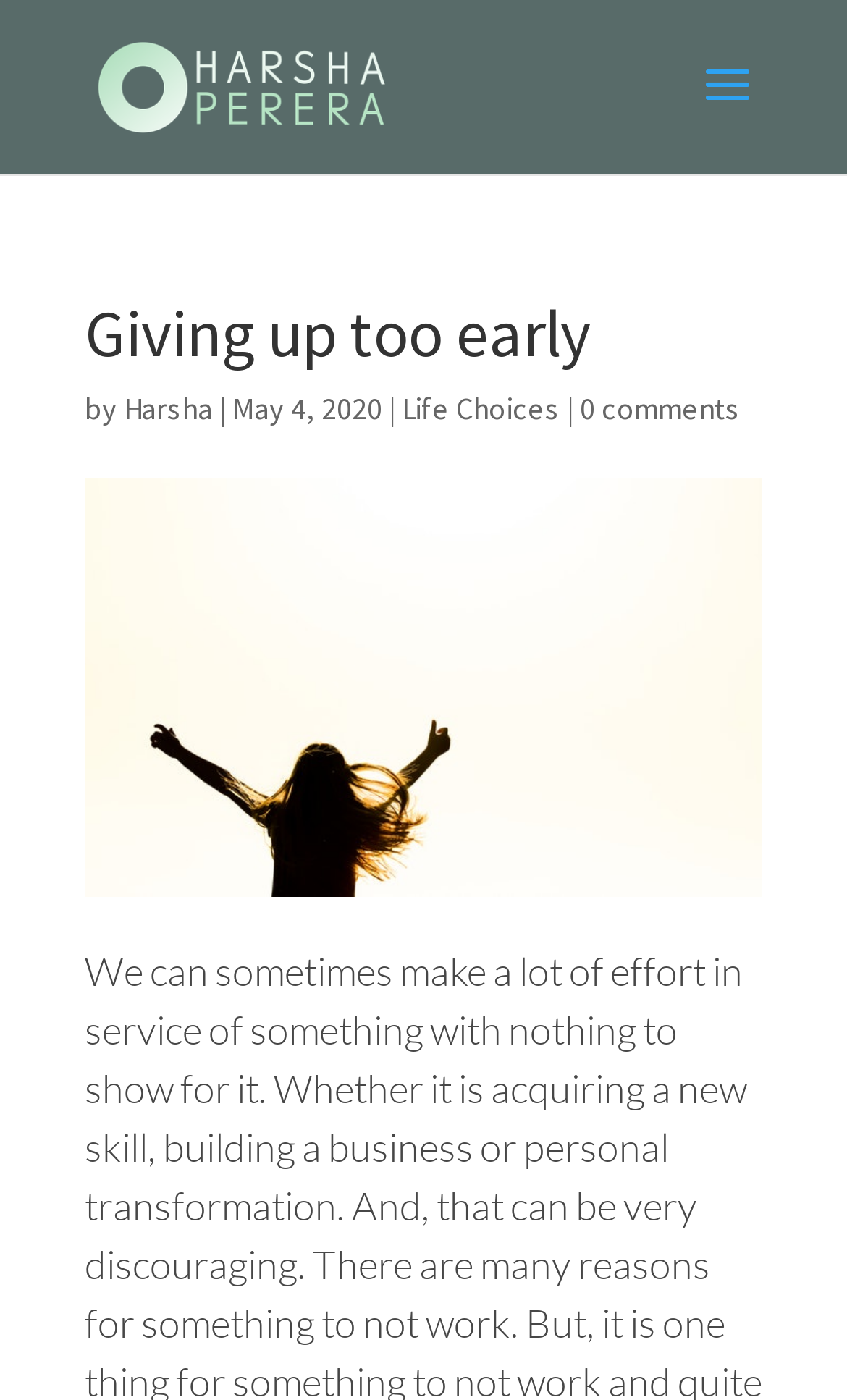Please give a succinct answer to the question in one word or phrase:
How many comments does the article have?

0 comments